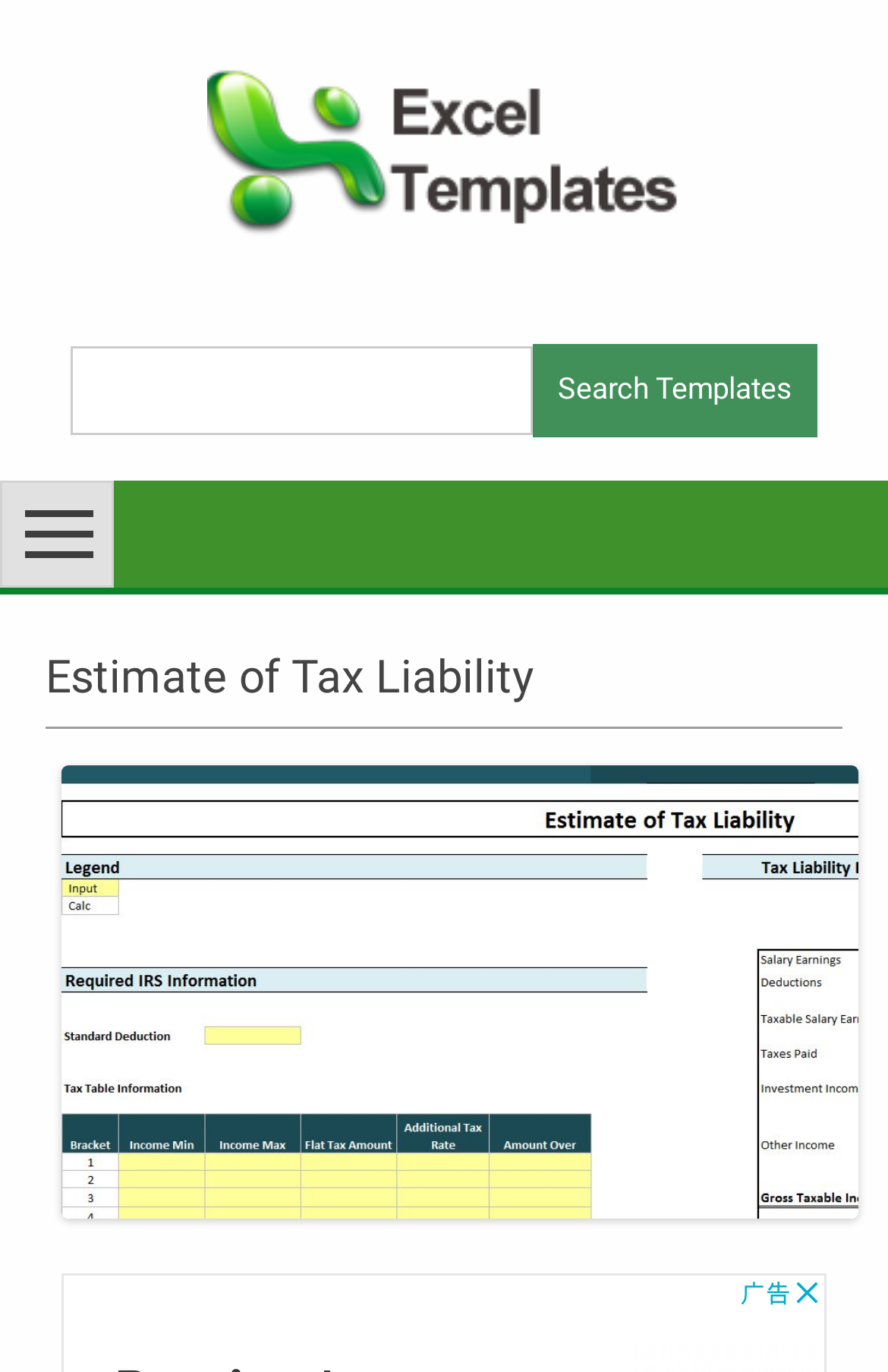Given the description of a UI element: "INquire", identify the bounding box coordinates of the matching element in the webpage screenshot.

None